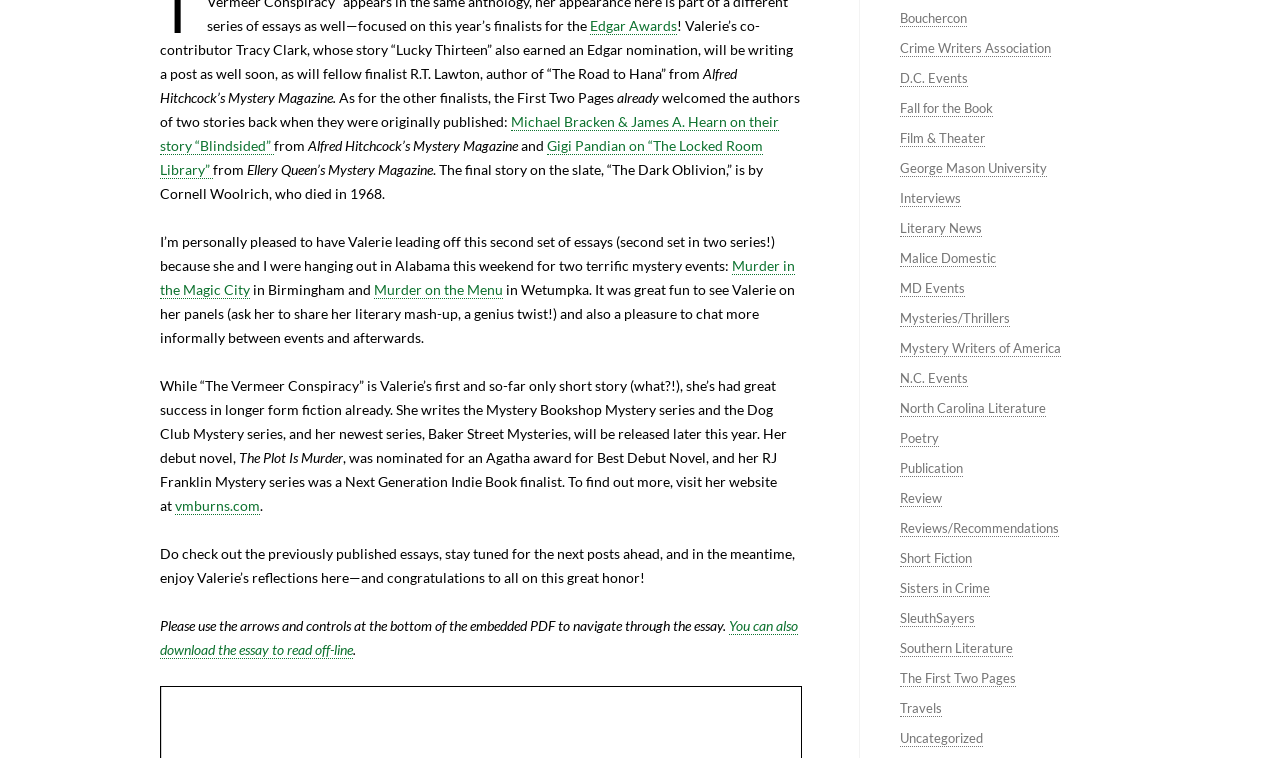Based on the provided description, "Poetry", find the bounding box of the corresponding UI element in the screenshot.

[0.703, 0.567, 0.734, 0.589]